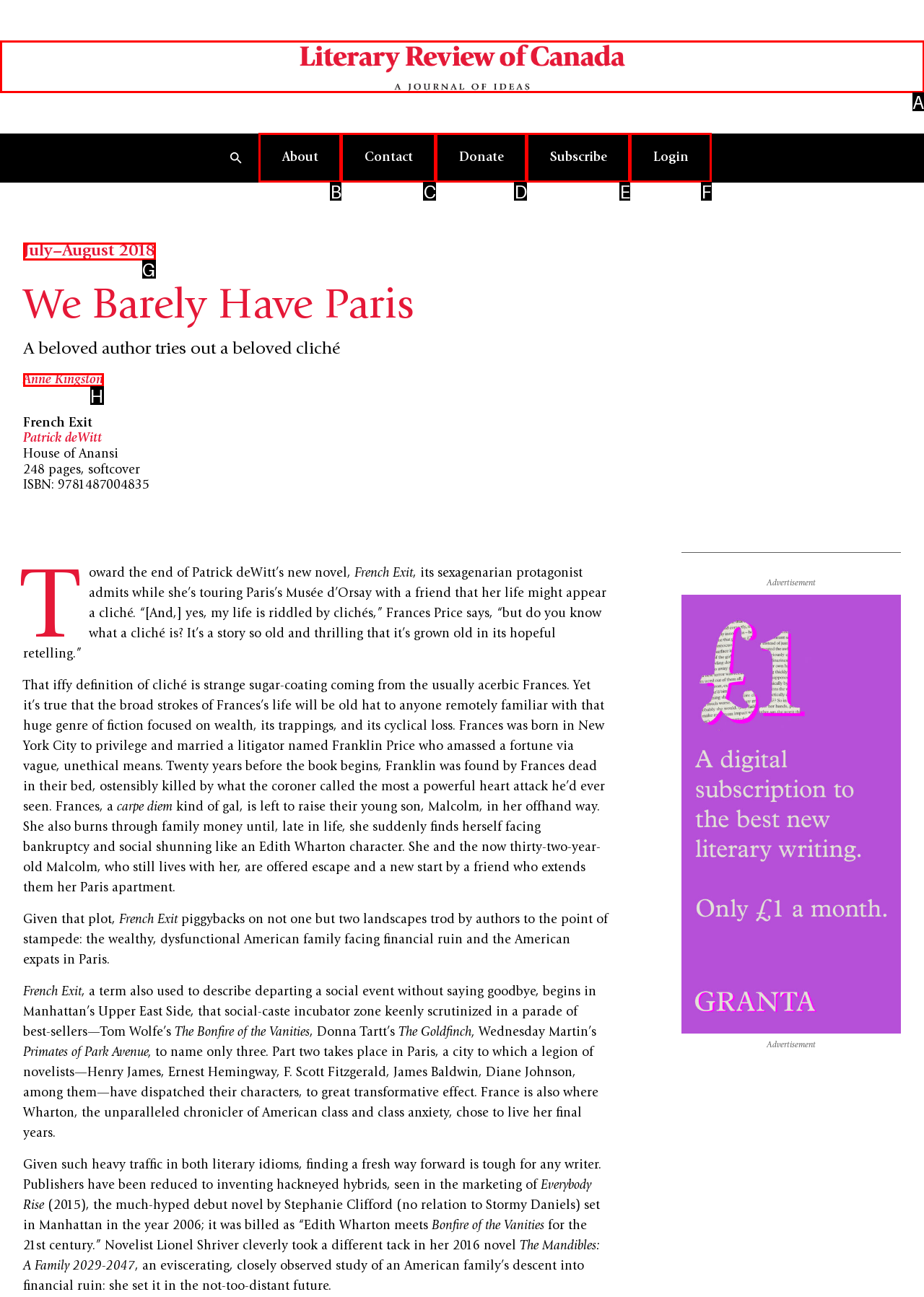Which UI element corresponds to this description: alt="Literary Review of Canada logo"
Reply with the letter of the correct option.

A